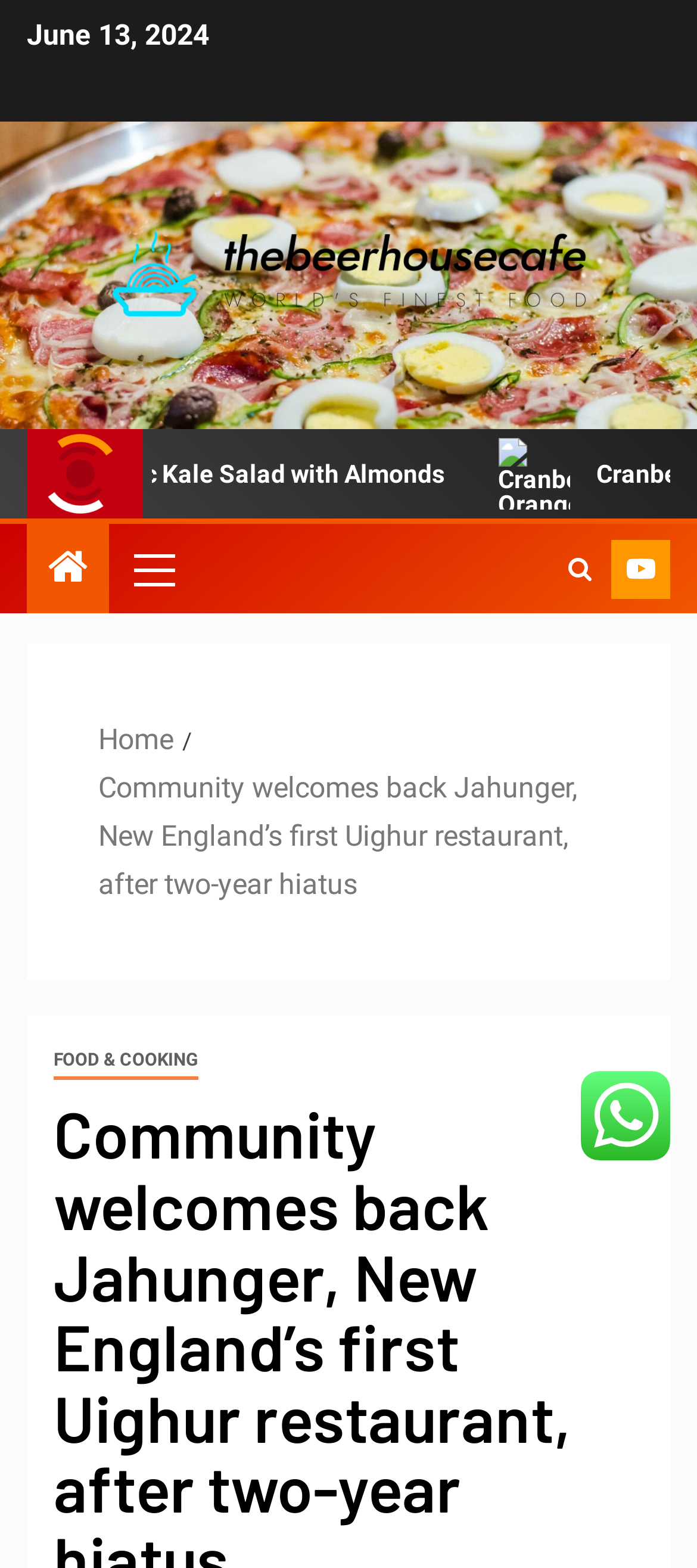Please find and report the primary heading text from the webpage.

Community welcomes back Jahunger, New England’s first Uighur restaurant, after two-year hiatus